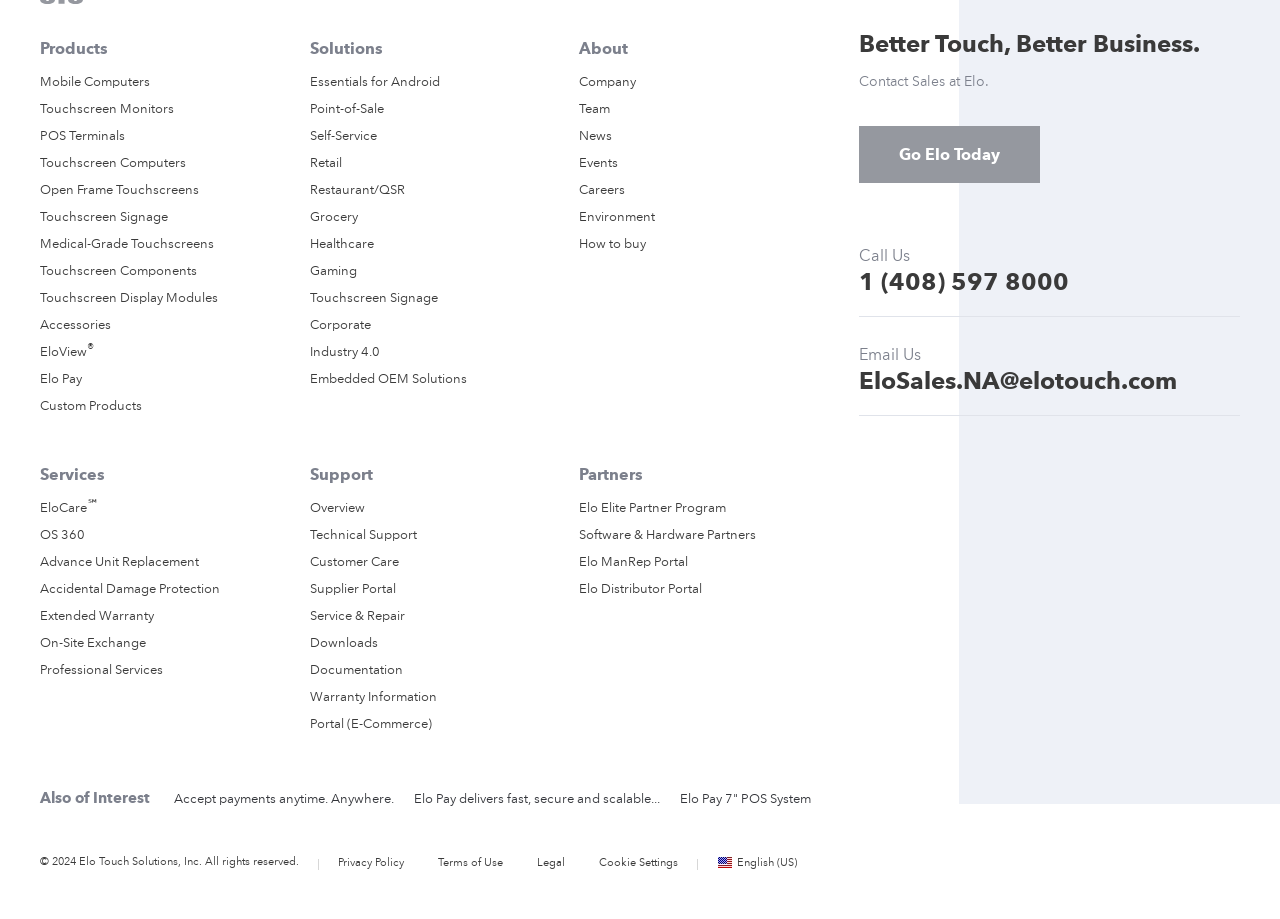What is the last item under the Solutions category?
Using the information from the image, provide a comprehensive answer to the question.

I looked at the links under the 'Solutions' heading and found that the last item is 'Industry 4.0', which is a link.